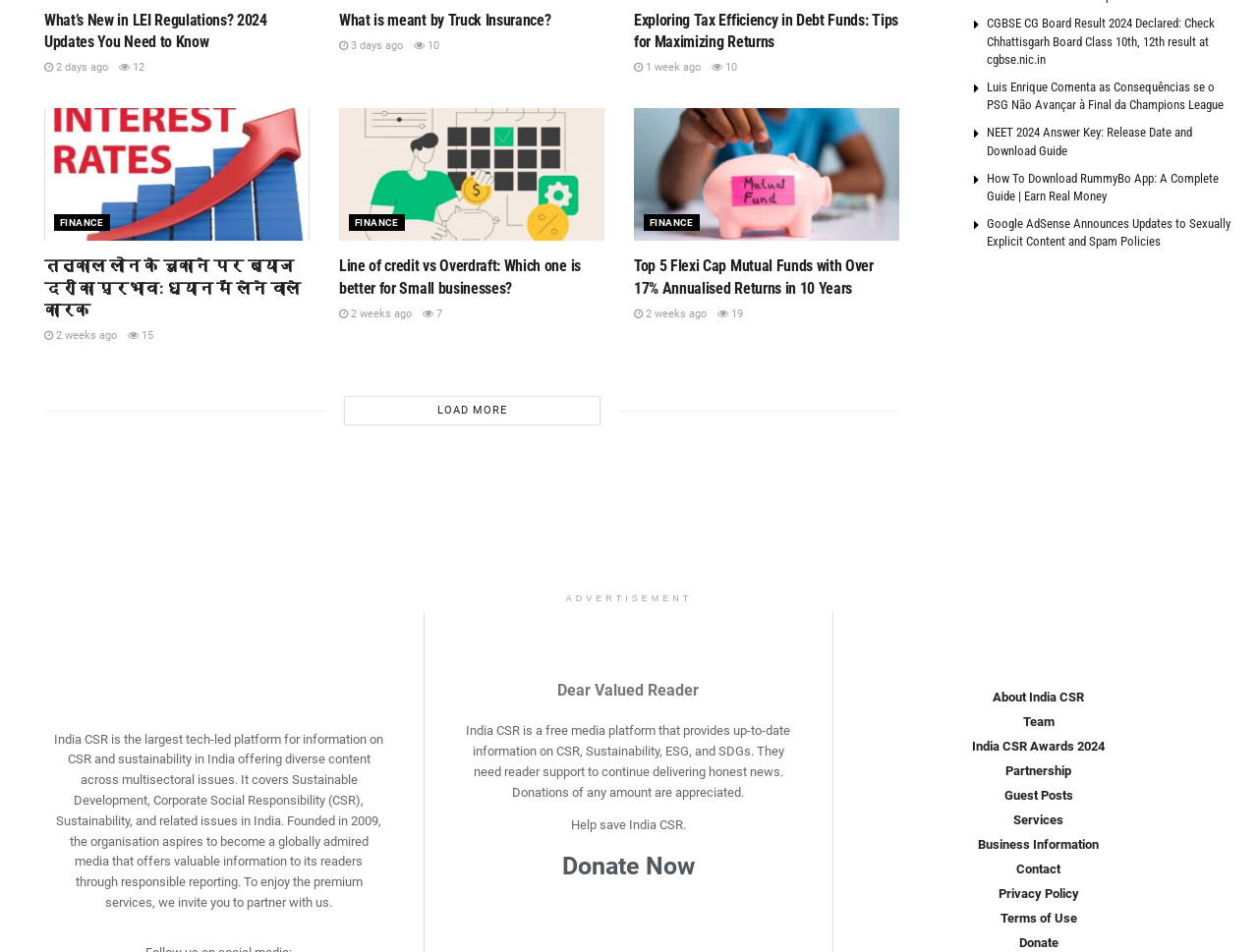How many articles are on this webpage?
Answer the question using a single word or phrase, according to the image.

9